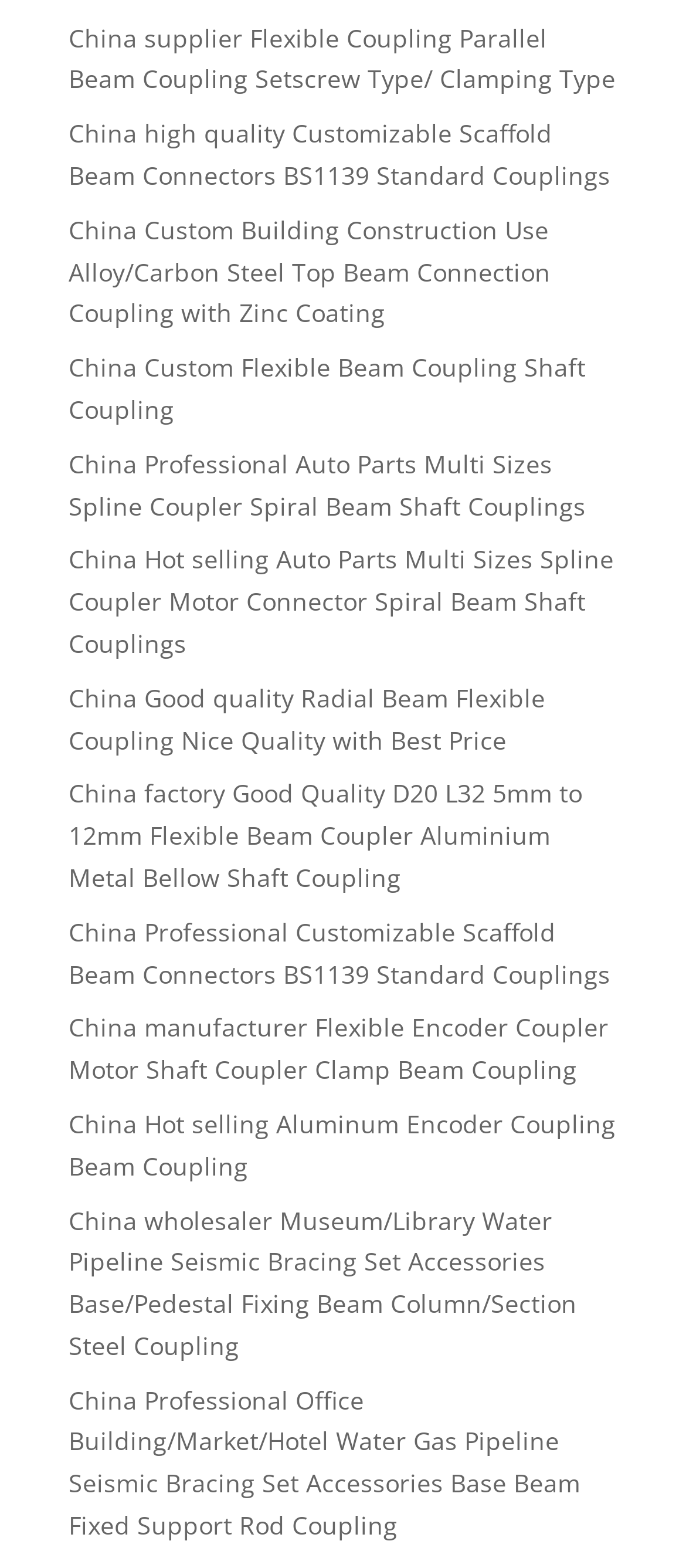Please mark the bounding box coordinates of the area that should be clicked to carry out the instruction: "Learn about China Custom Building Construction Use Alloy/Carbon Steel Top Beam Connection Coupling with Zinc Coating".

[0.1, 0.136, 0.803, 0.21]